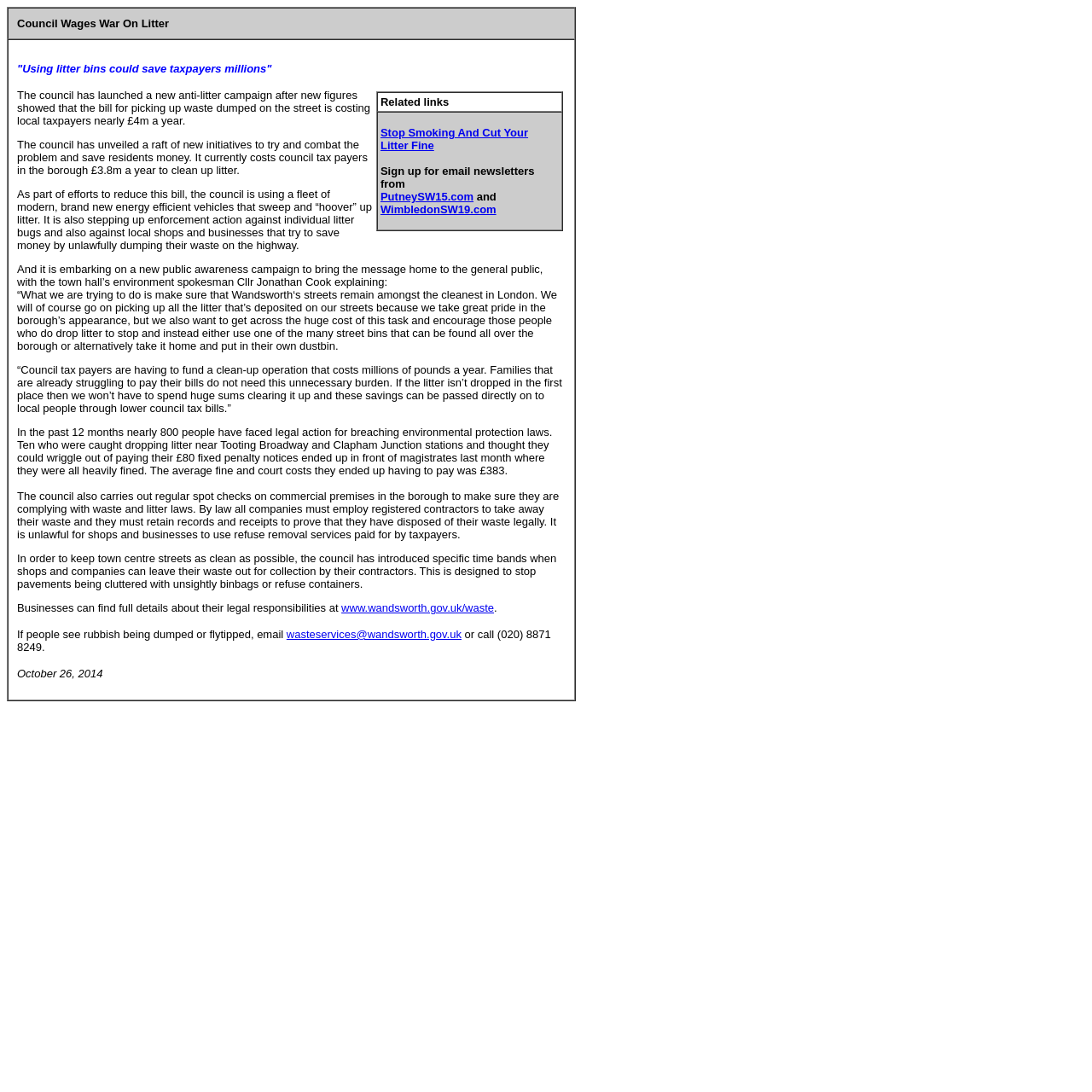How many people have faced legal action for breaching environmental protection laws?
Refer to the image and provide a detailed answer to the question.

According to the article, in the past 12 months nearly 800 people have faced legal action for breaching environmental protection laws.